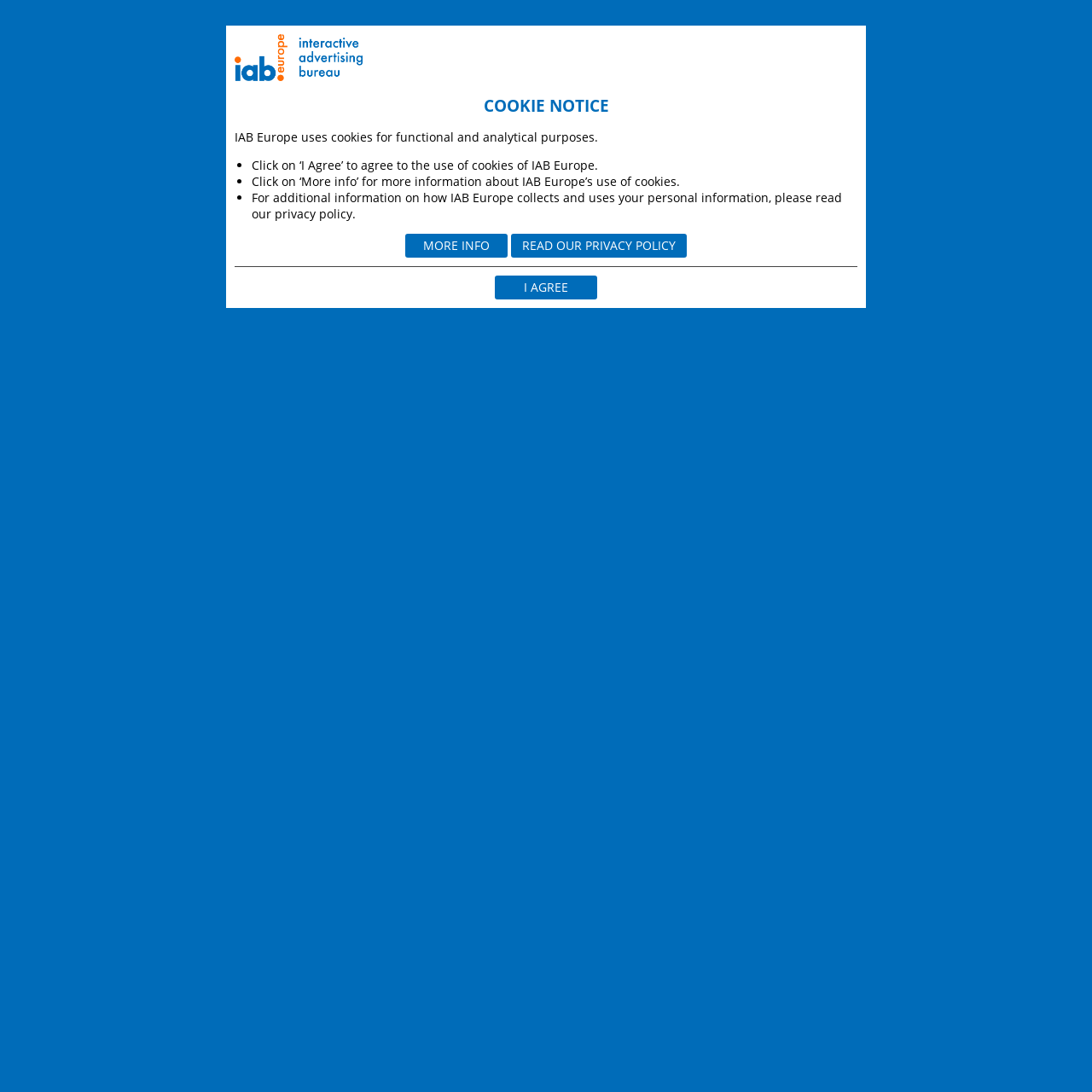What is the purpose of the cookies used by IAB Europe?
Refer to the image and provide a concise answer in one word or phrase.

Analytical purposes